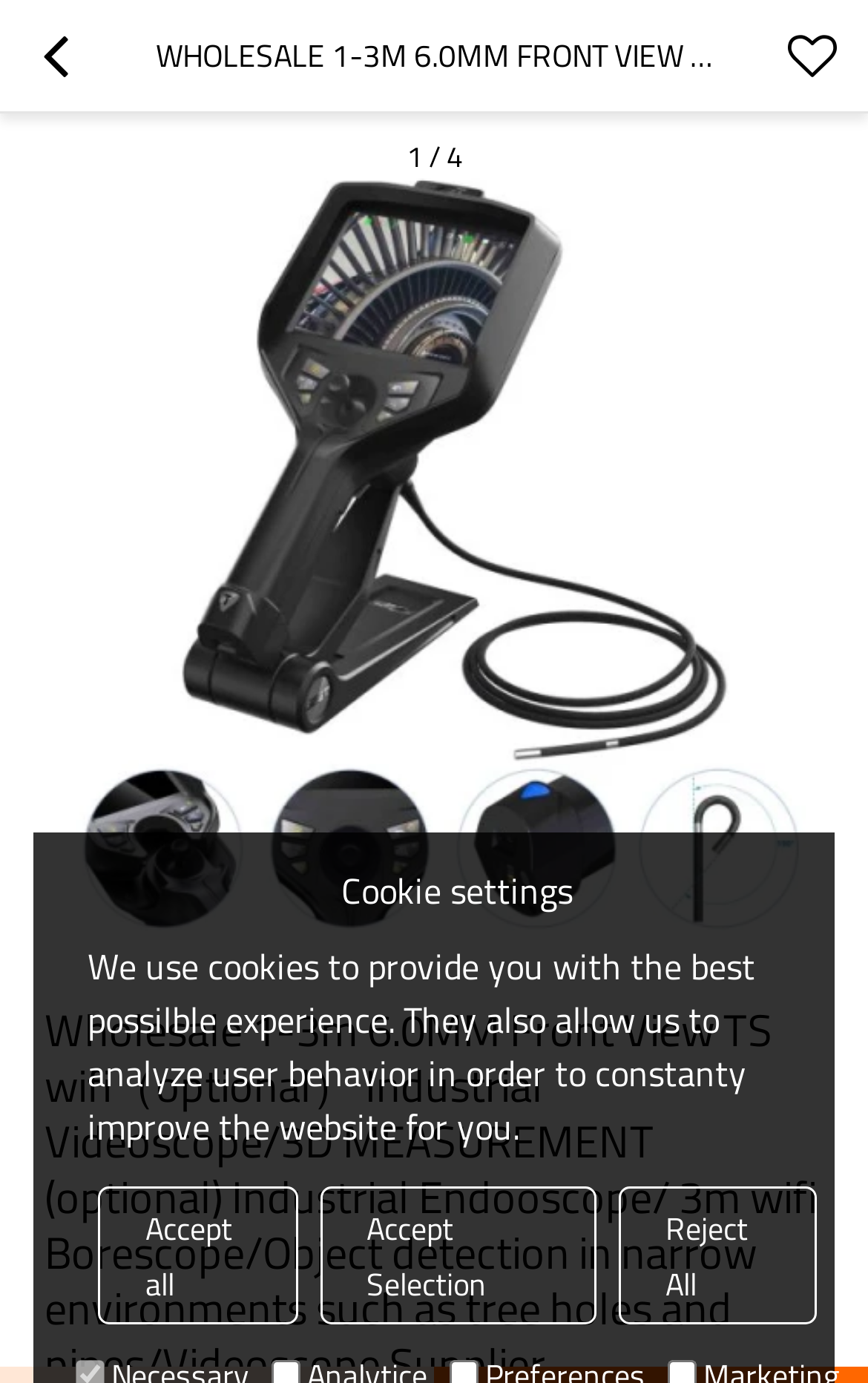Provide your answer in one word or a succinct phrase for the question: 
How many buttons are there in the top-right corner?

2